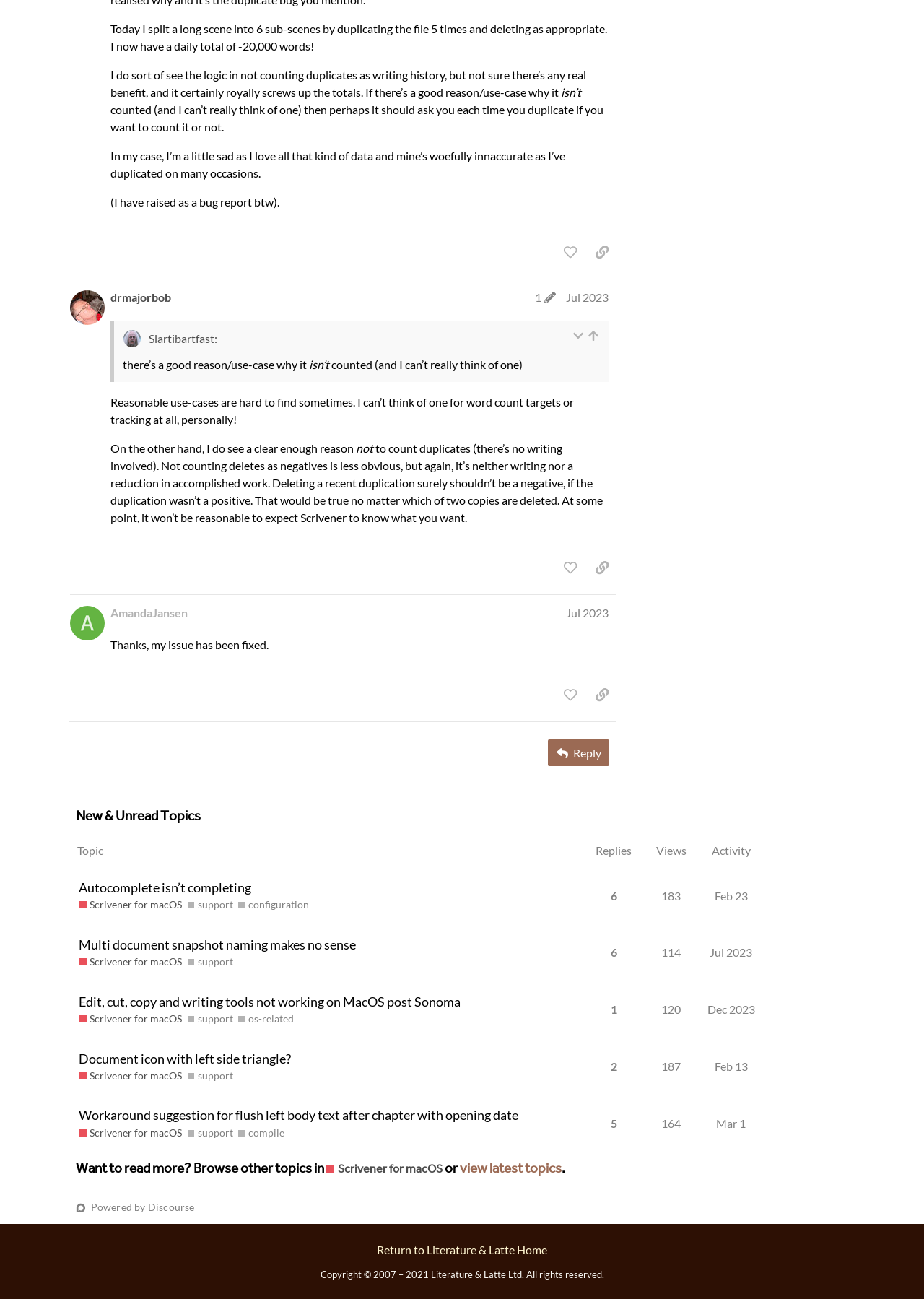How many replies does the topic 'Autocomplete isn’t completing Scrivener for macOS Tags' have?
Provide an in-depth answer to the question, covering all aspects.

I looked at the table row for the topic 'Autocomplete isn’t completing Scrivener for macOS Tags' and found the button with the text 'This topic has 6 replies', indicating that the topic has six replies.